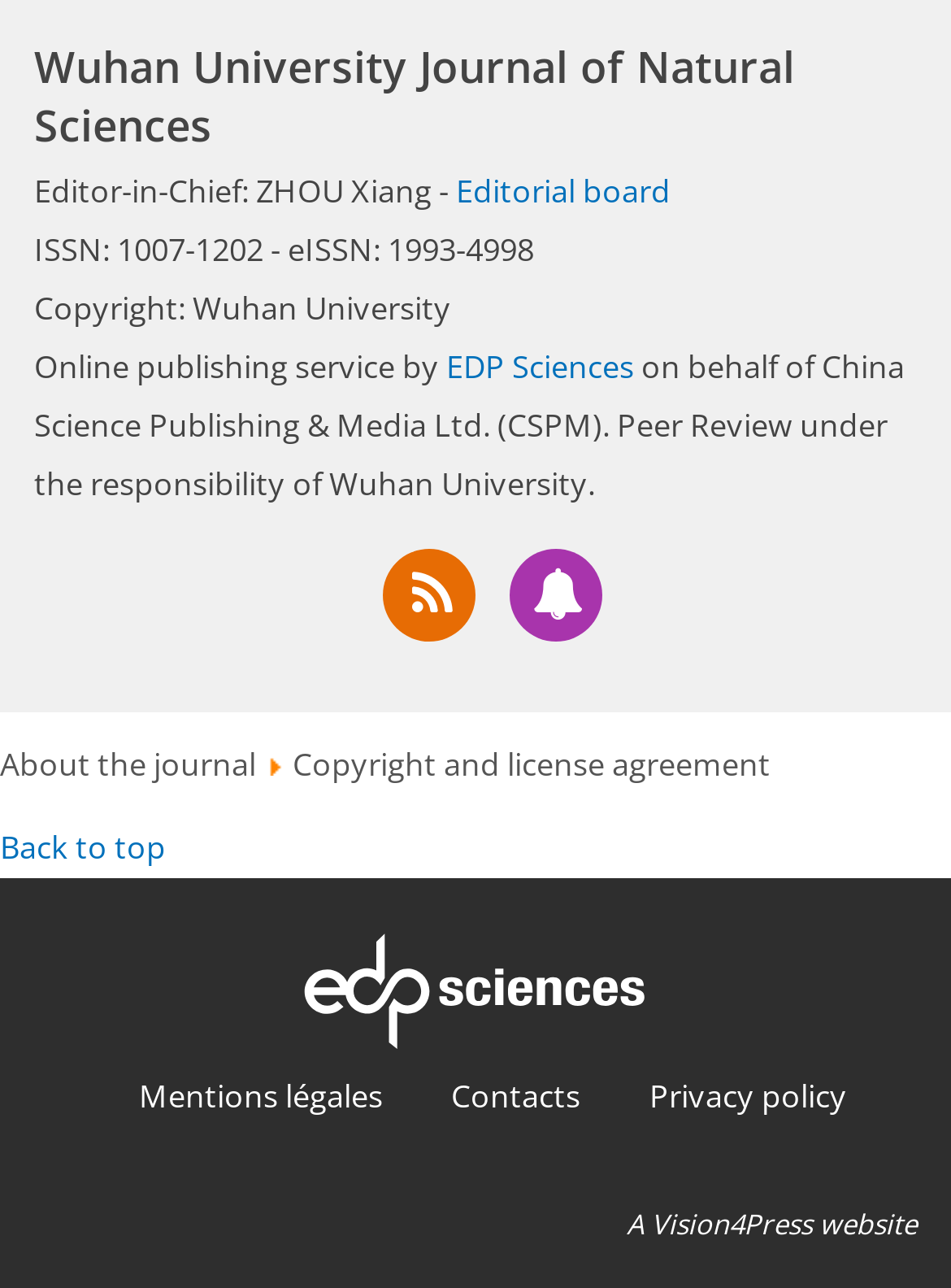Please identify the bounding box coordinates of the clickable area that will fulfill the following instruction: "Check mentions légales". The coordinates should be in the format of four float numbers between 0 and 1, i.e., [left, top, right, bottom].

[0.146, 0.833, 0.402, 0.867]